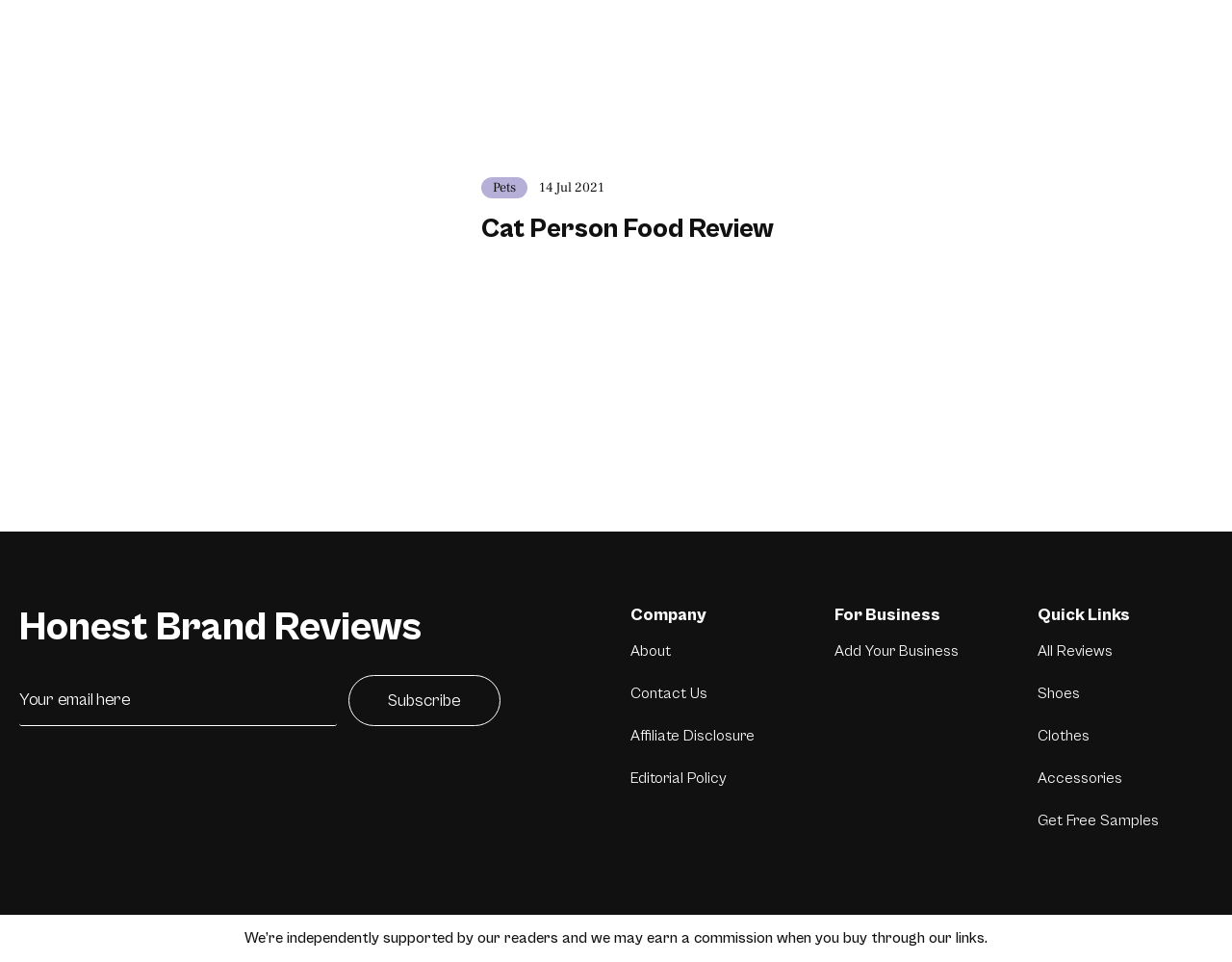Locate the bounding box coordinates of the element that should be clicked to execute the following instruction: "Click on the 'Cat Person Food Review' link".

[0.07, 0.184, 0.359, 0.413]